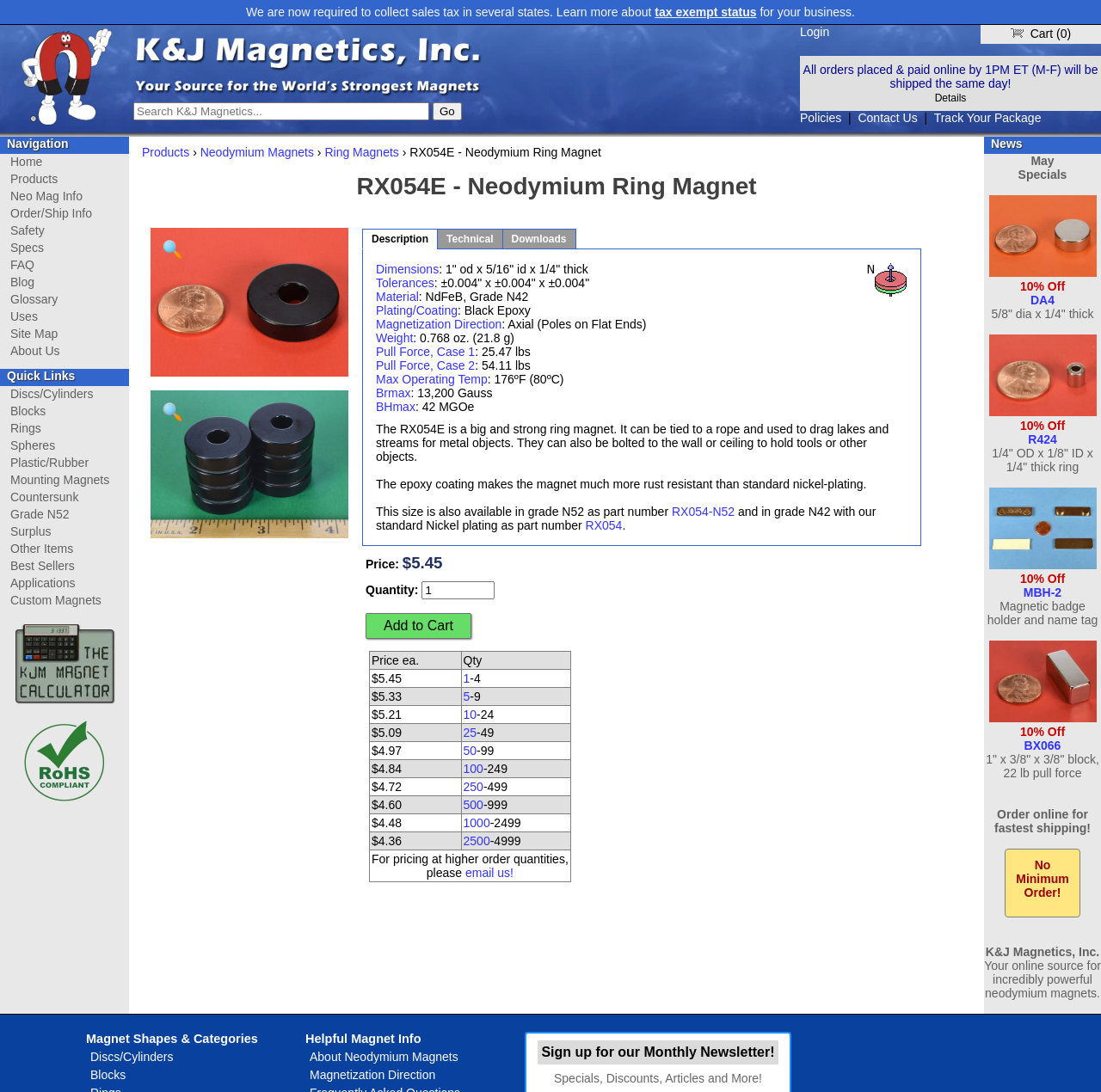Could you specify the bounding box coordinates for the clickable section to complete the following instruction: "Login to your account"?

[0.727, 0.023, 0.753, 0.035]